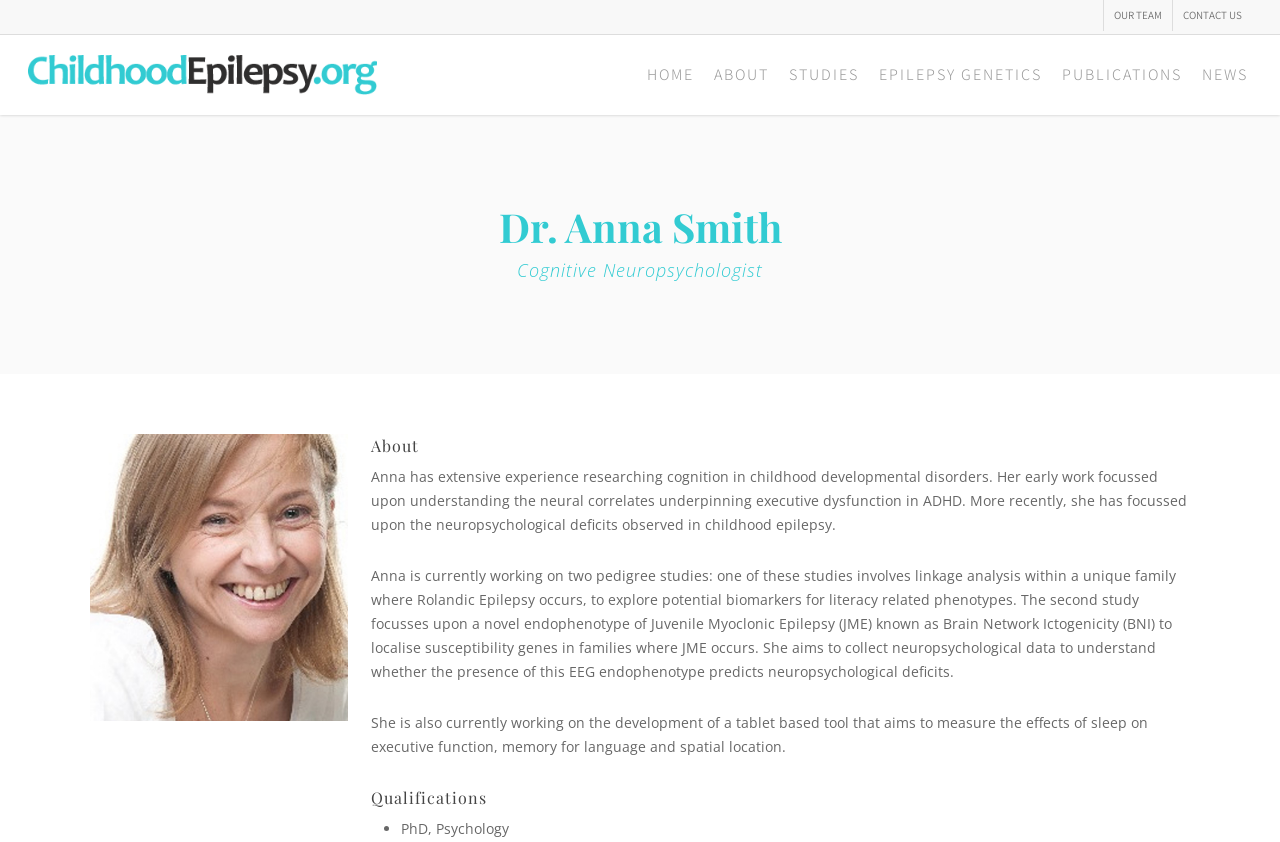What is Dr. Anna Smith's profession?
Using the visual information, respond with a single word or phrase.

Cognitive Neuropsychologist